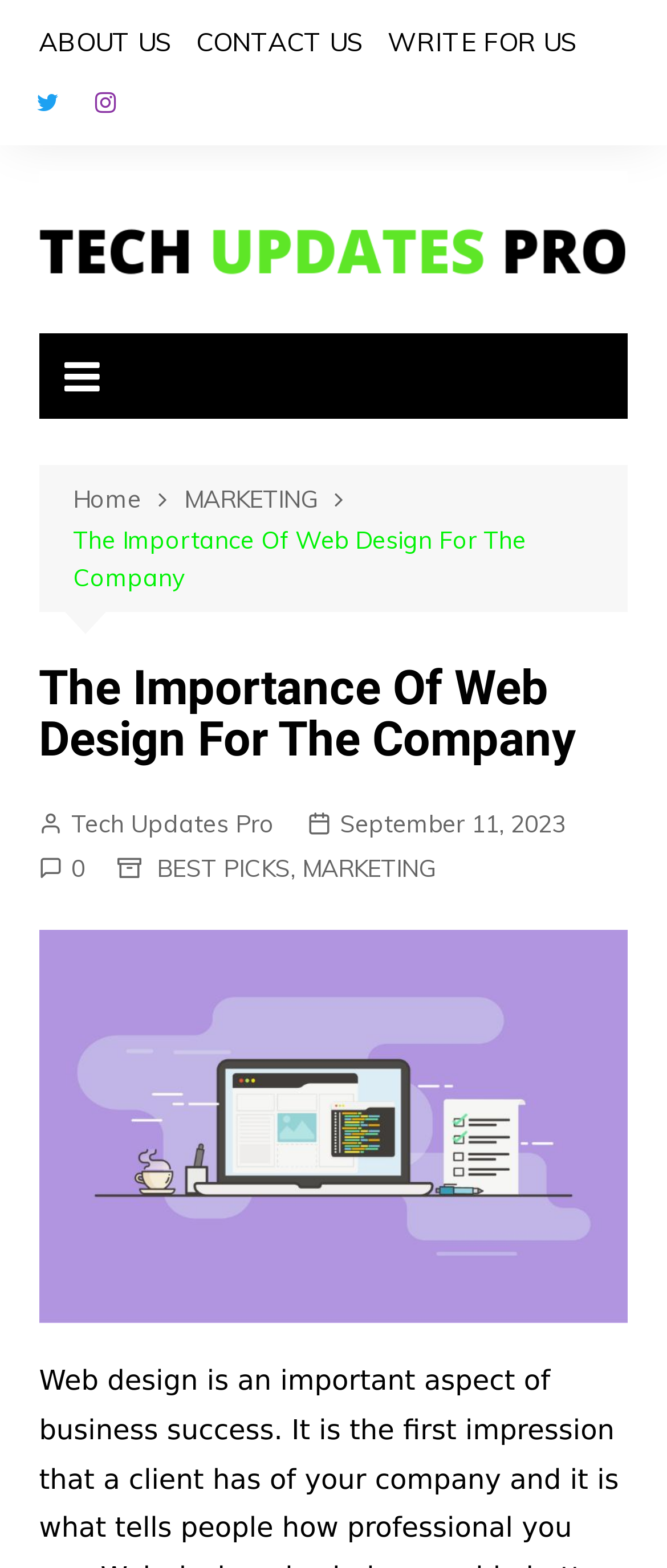Respond to the following question with a brief word or phrase:
How many links are present in the breadcrumbs navigation?

3